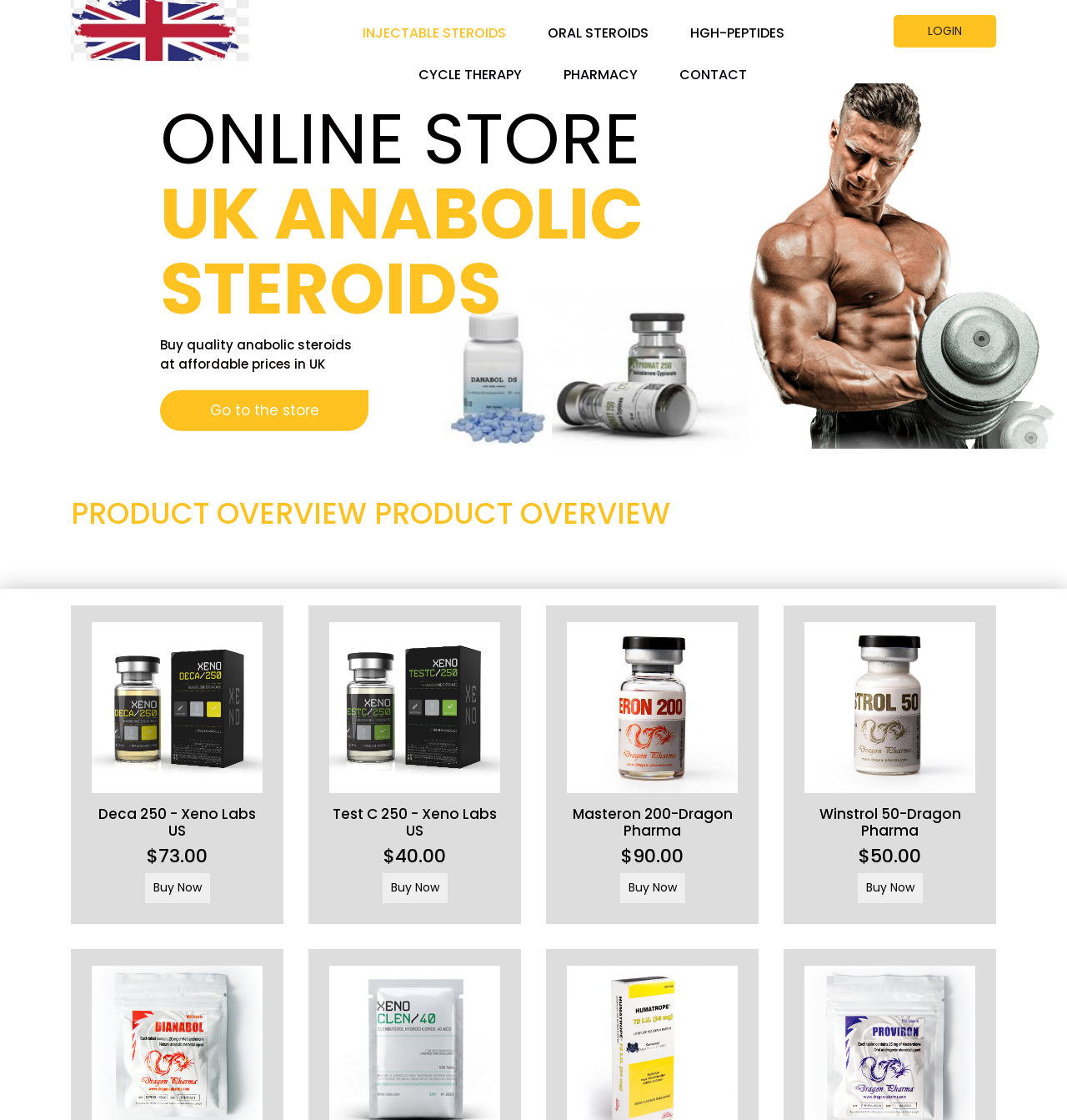What is the purpose of the 'Go to the store' button? Refer to the image and provide a one-word or short phrase answer.

To navigate to the store